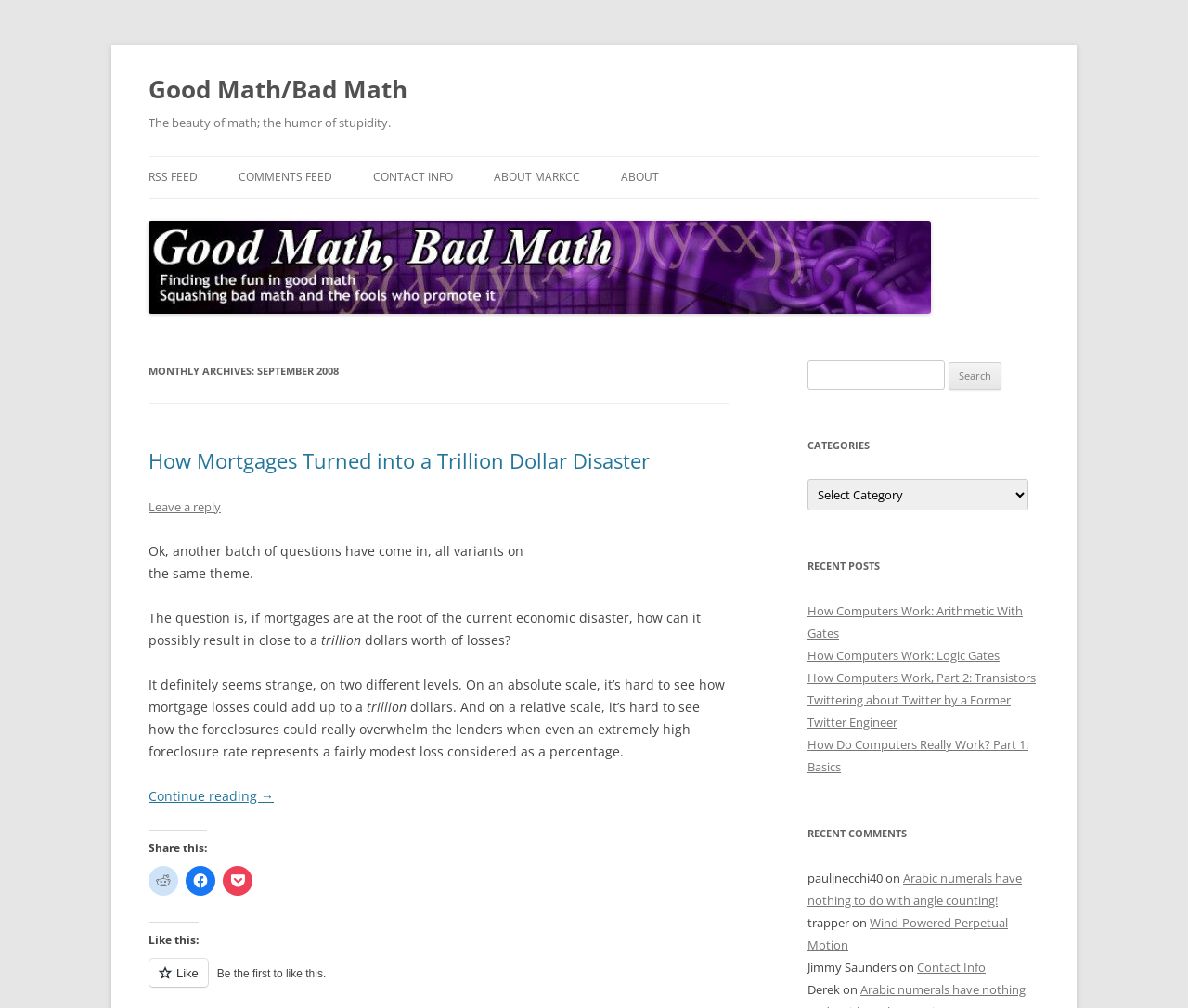What is the author's name?
Please provide a single word or phrase based on the screenshot.

MarkCC